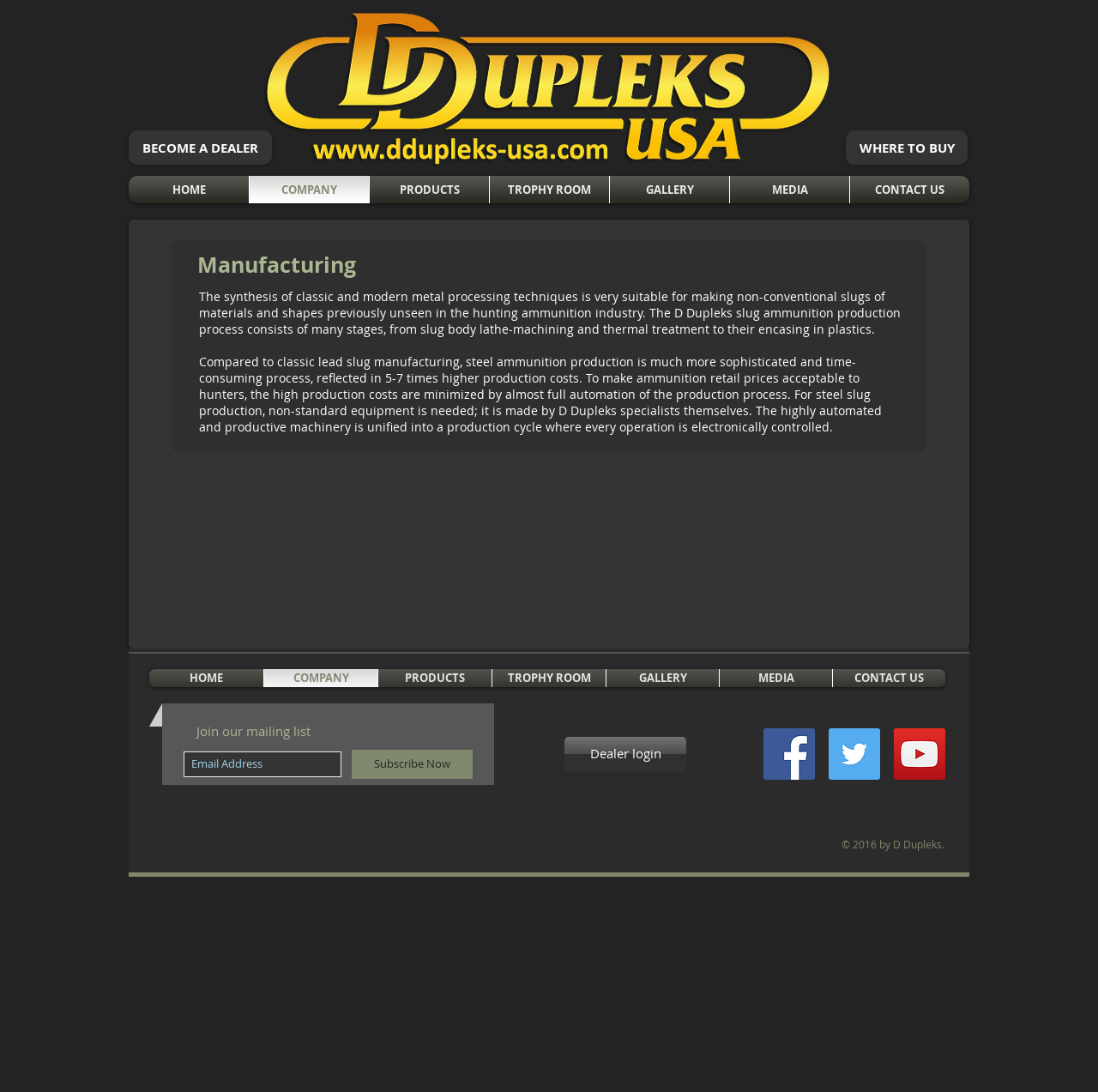Highlight the bounding box coordinates of the element you need to click to perform the following instruction: "Find where to buy."

[0.77, 0.119, 0.881, 0.151]